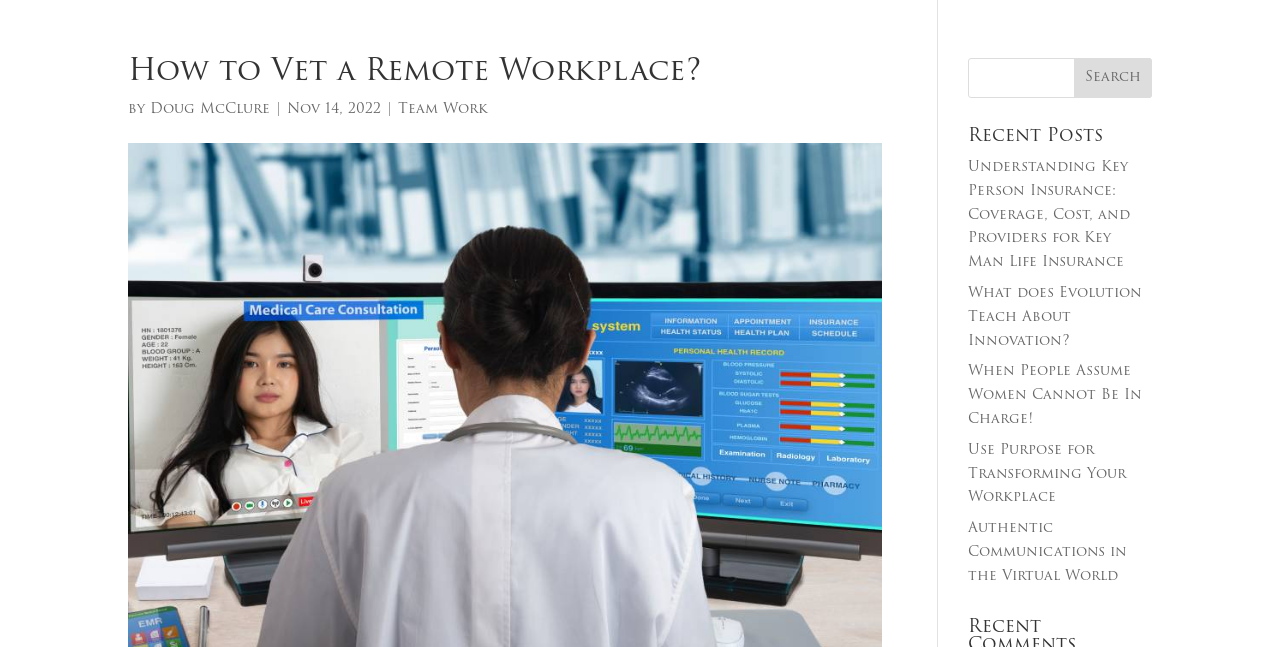Answer the question briefly using a single word or phrase: 
What is the title of the first recent post?

Understanding Key Person Insurance